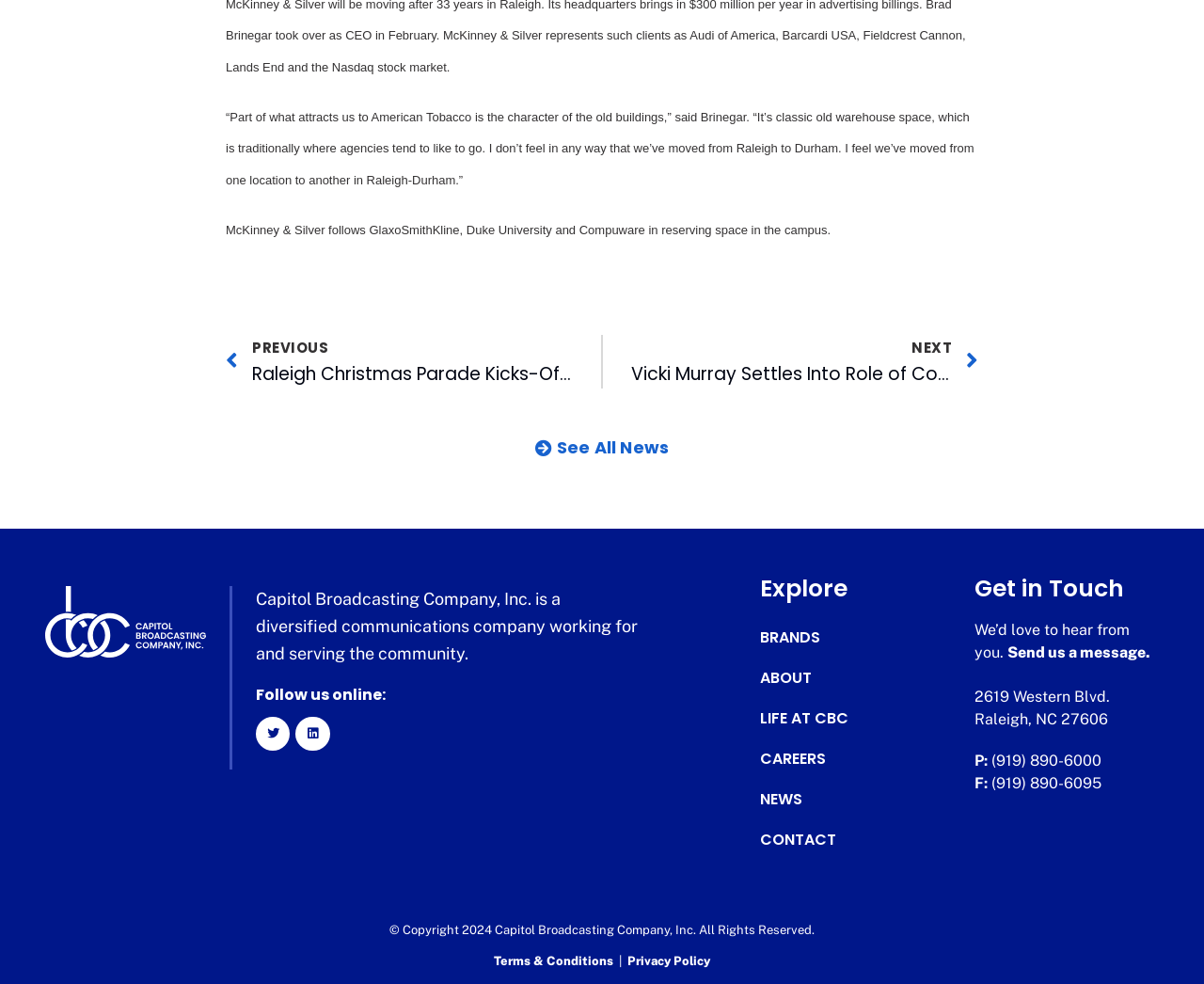What are the social media platforms linked in the 'Follow us online:' section?
Using the image, respond with a single word or phrase.

Twitter and Linkedin